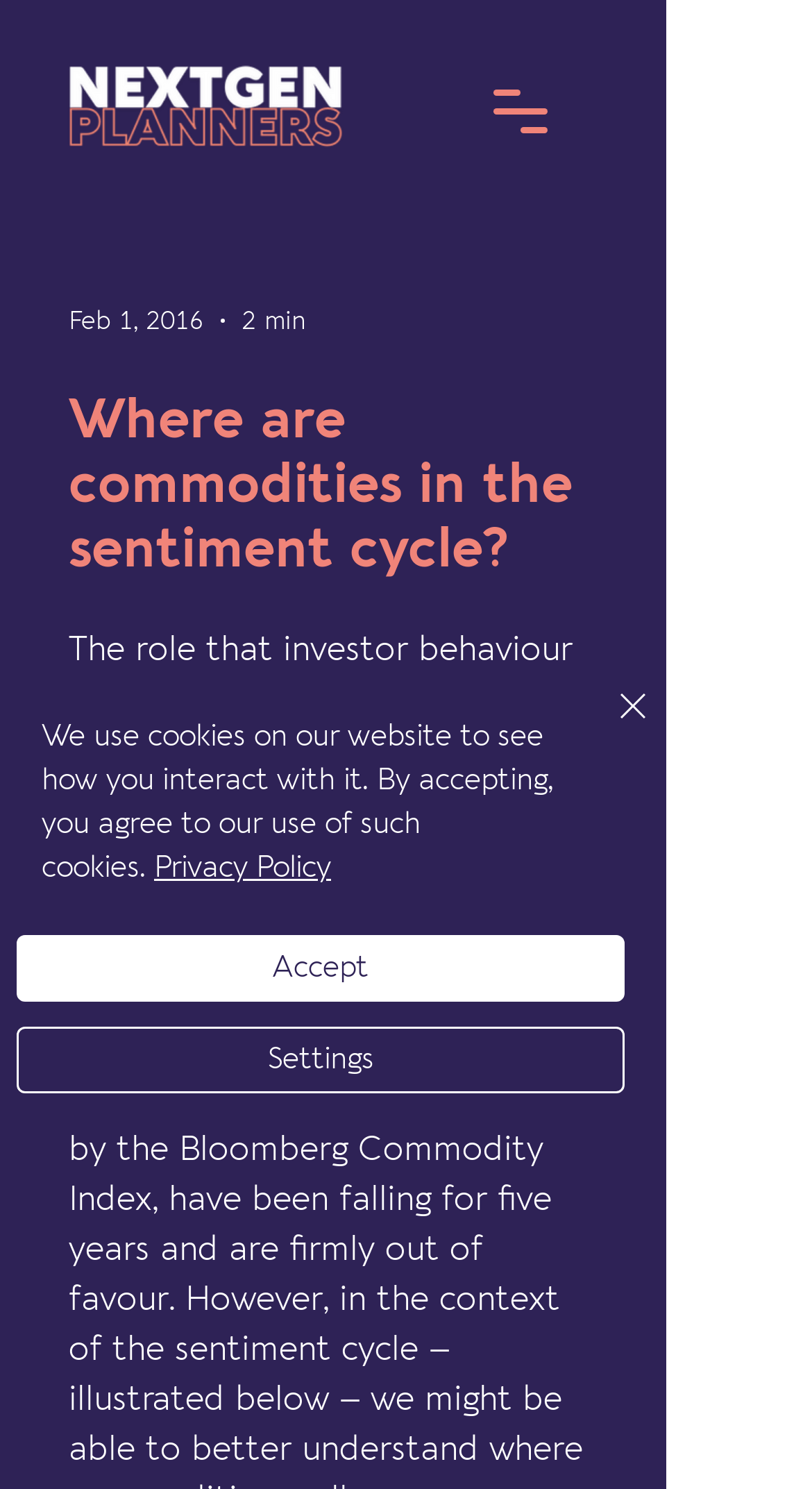Using the description: "aria-label="Open navigation menu"", identify the bounding box of the corresponding UI element in the screenshot.

[0.577, 0.039, 0.705, 0.109]